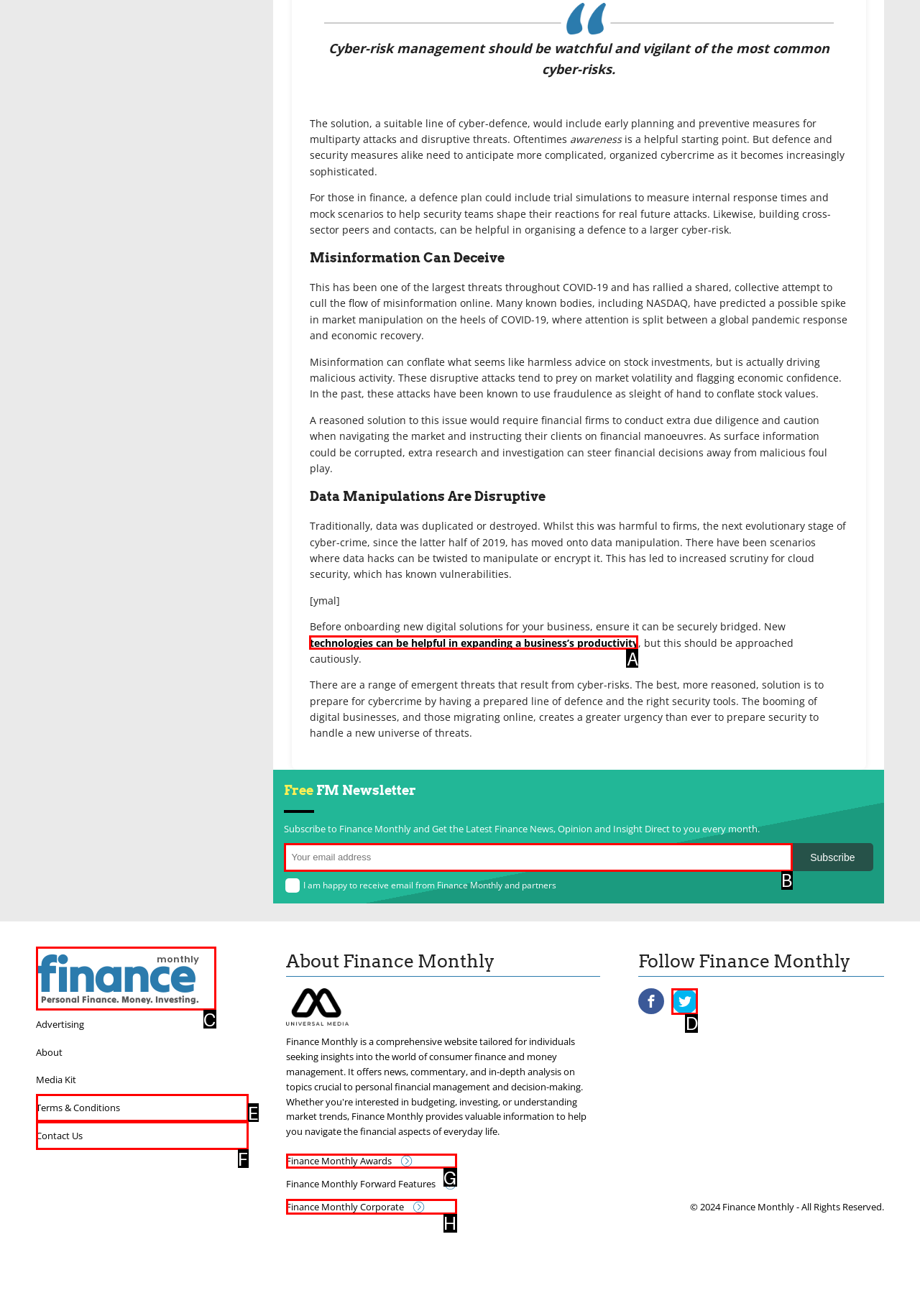Based on the task: Subscribe to Finance Monthly newsletter, which UI element should be clicked? Answer with the letter that corresponds to the correct option from the choices given.

B